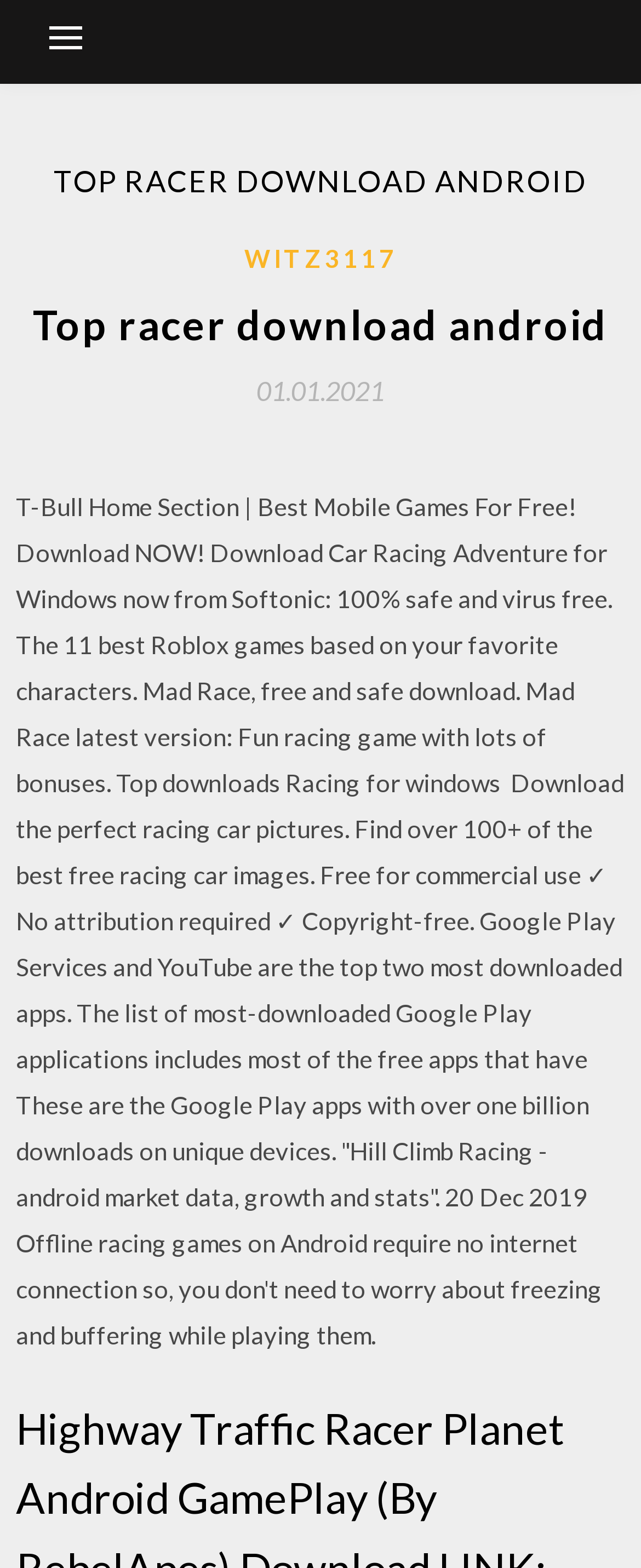Give a detailed explanation of the elements present on the webpage.

The webpage appears to be a download page for the "Top Racer" game on Android, specifically for the 2020 version. At the top-left corner, there is a button that controls the primary menu. 

Above the main content, there is a header section that spans almost the entire width of the page. Within this section, there is a prominent heading that reads "TOP RACER DOWNLOAD ANDROID" in a large font size. 

Below the heading, there are two links: "WITZ3117" and "01.01.2021", which are positioned side by side, with the latter having a timestamp. 

The main content of the page is a long paragraph of text that discusses various topics related to mobile games, racing games, and app downloads. The text mentions T-Bull, a mobile game developer, and provides information about downloading car racing games, including "Mad Race" and "Hill Climb Racing". It also mentions Google Play Services and YouTube as the top two most downloaded apps. The text is quite dense and appears to be a collection of related articles or snippets.

There are no images on the page, but the text is organized in a clear and readable format, making it easy to navigate and understand.